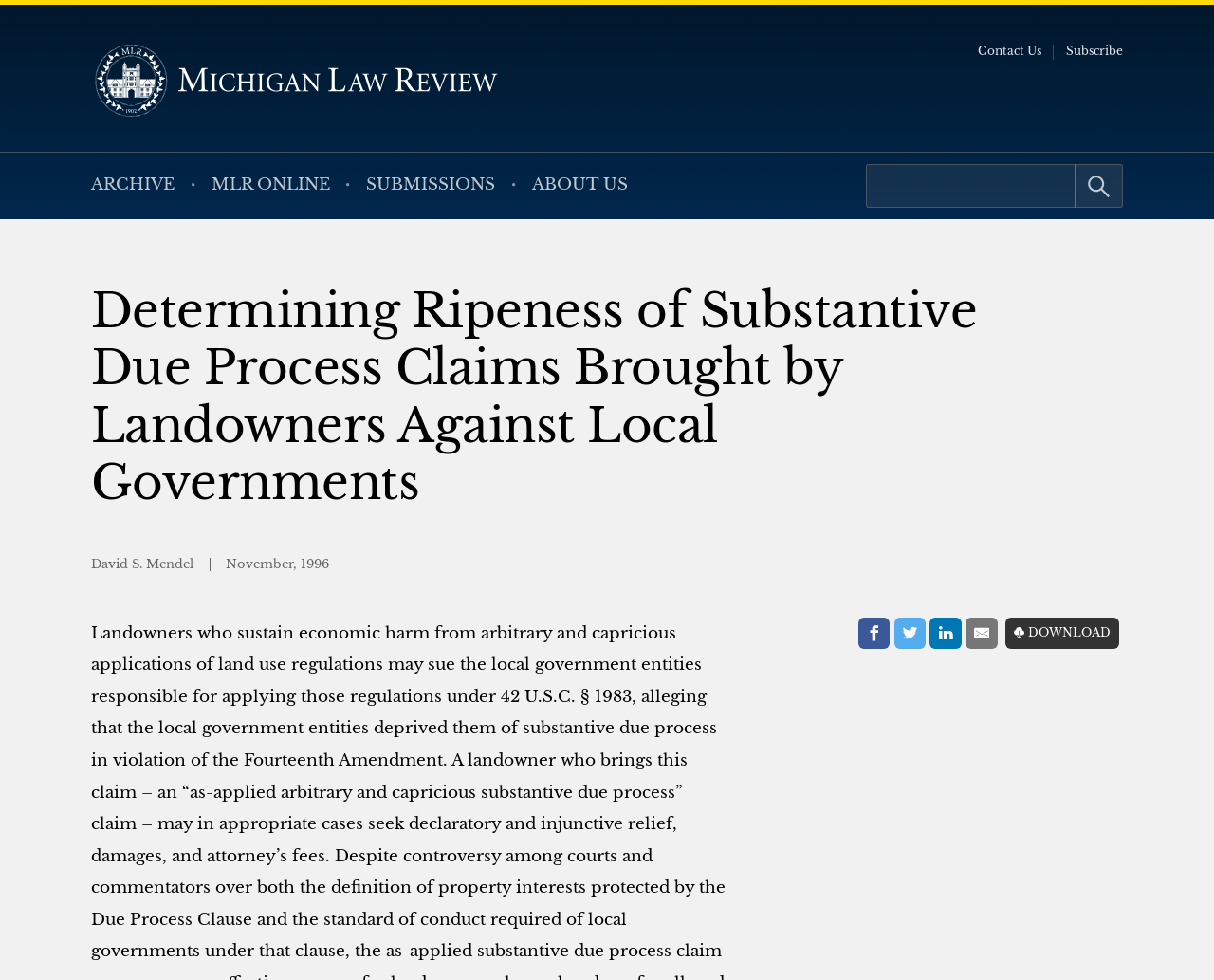What is the author's name?
Please answer the question with a detailed response using the information from the screenshot.

The author's name can be found in the header section of the webpage, below the main heading, where it is written in a smaller font size.